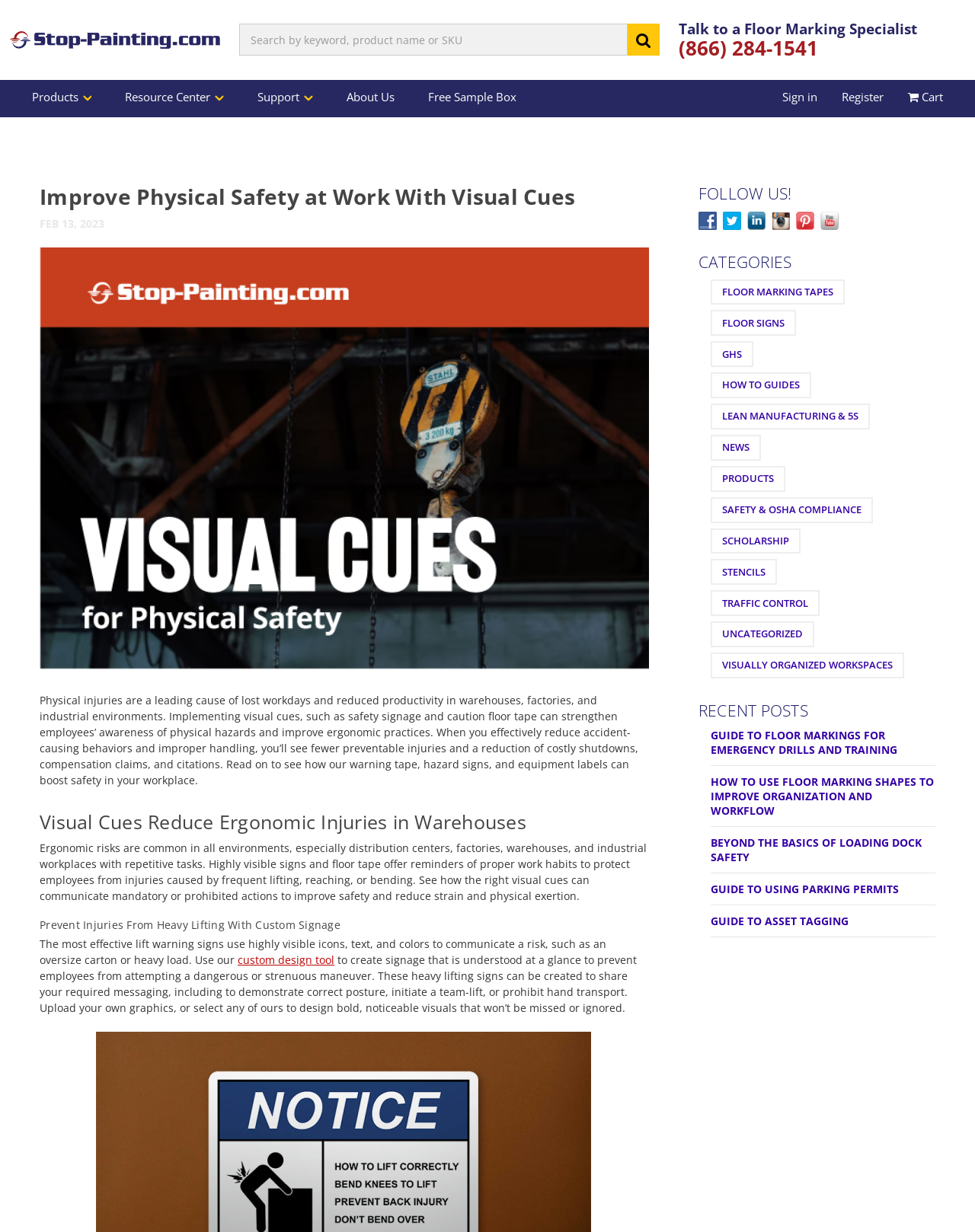Answer the question using only one word or a concise phrase: What is the purpose of the search bar?

To search keywords